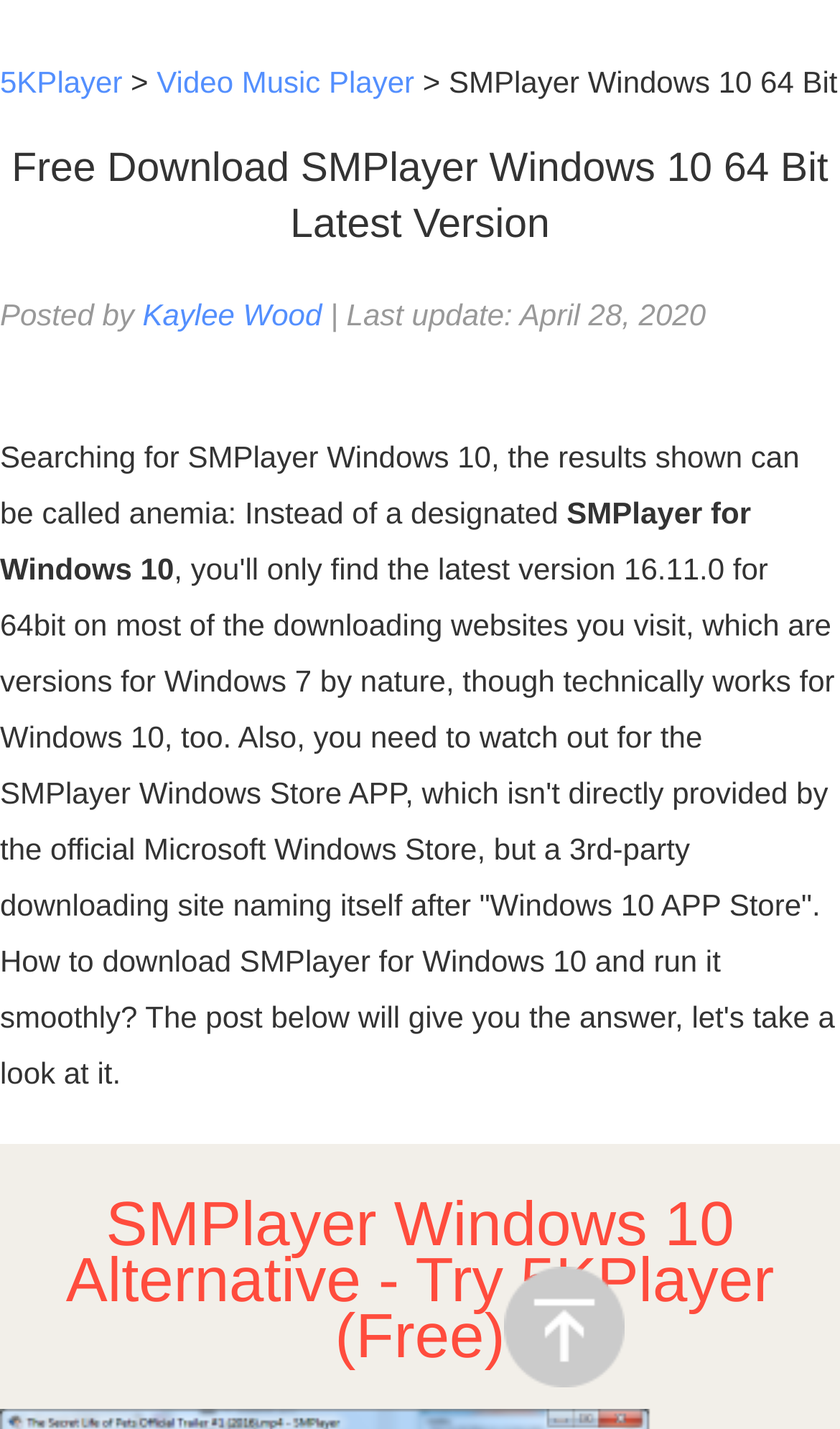From the webpage screenshot, predict the bounding box coordinates (top-left x, top-left y, bottom-right x, bottom-right y) for the UI element described here: Kaylee Wood

[0.17, 0.208, 0.383, 0.232]